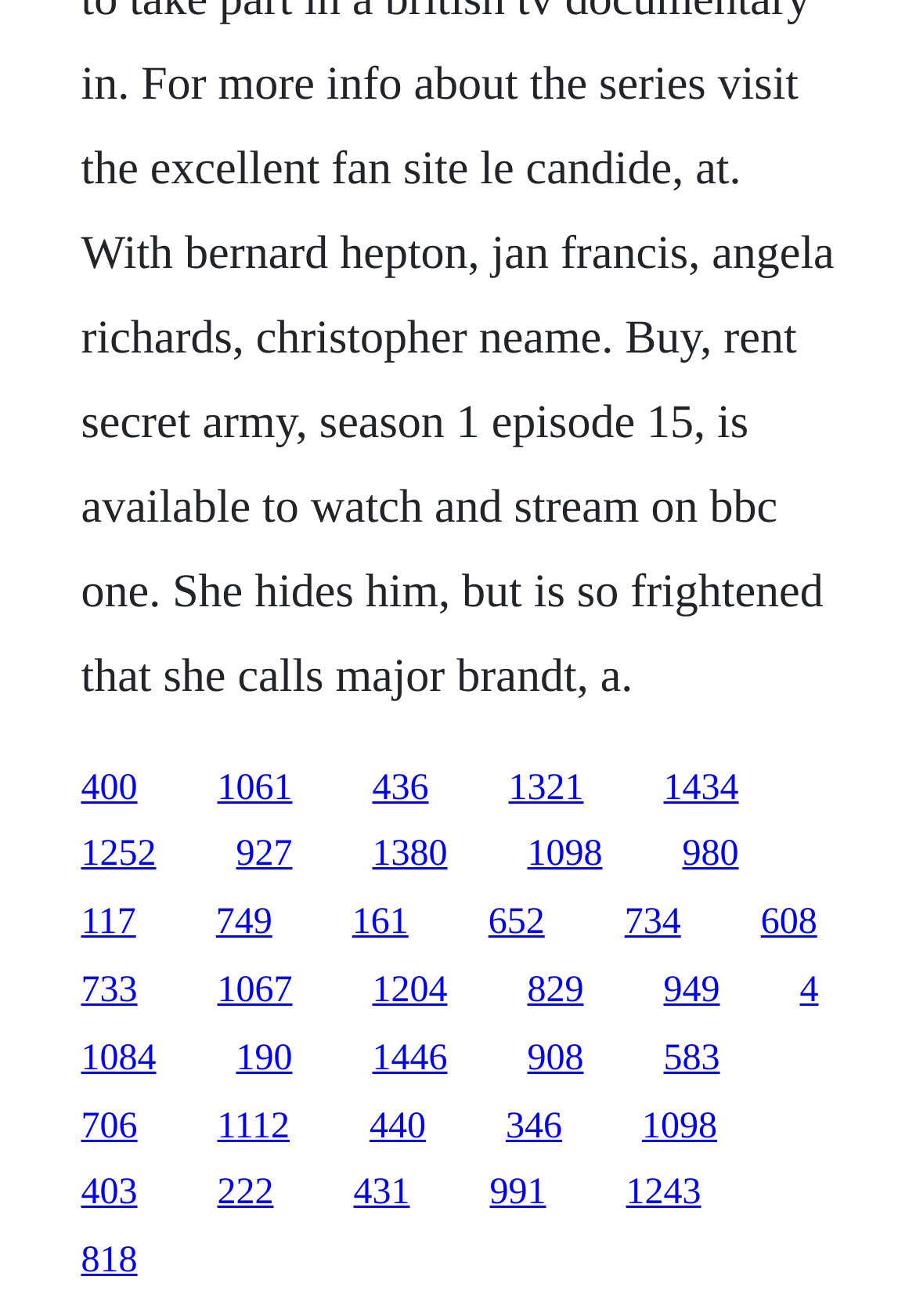Please identify the bounding box coordinates of the area I need to click to accomplish the following instruction: "search with the search button".

None